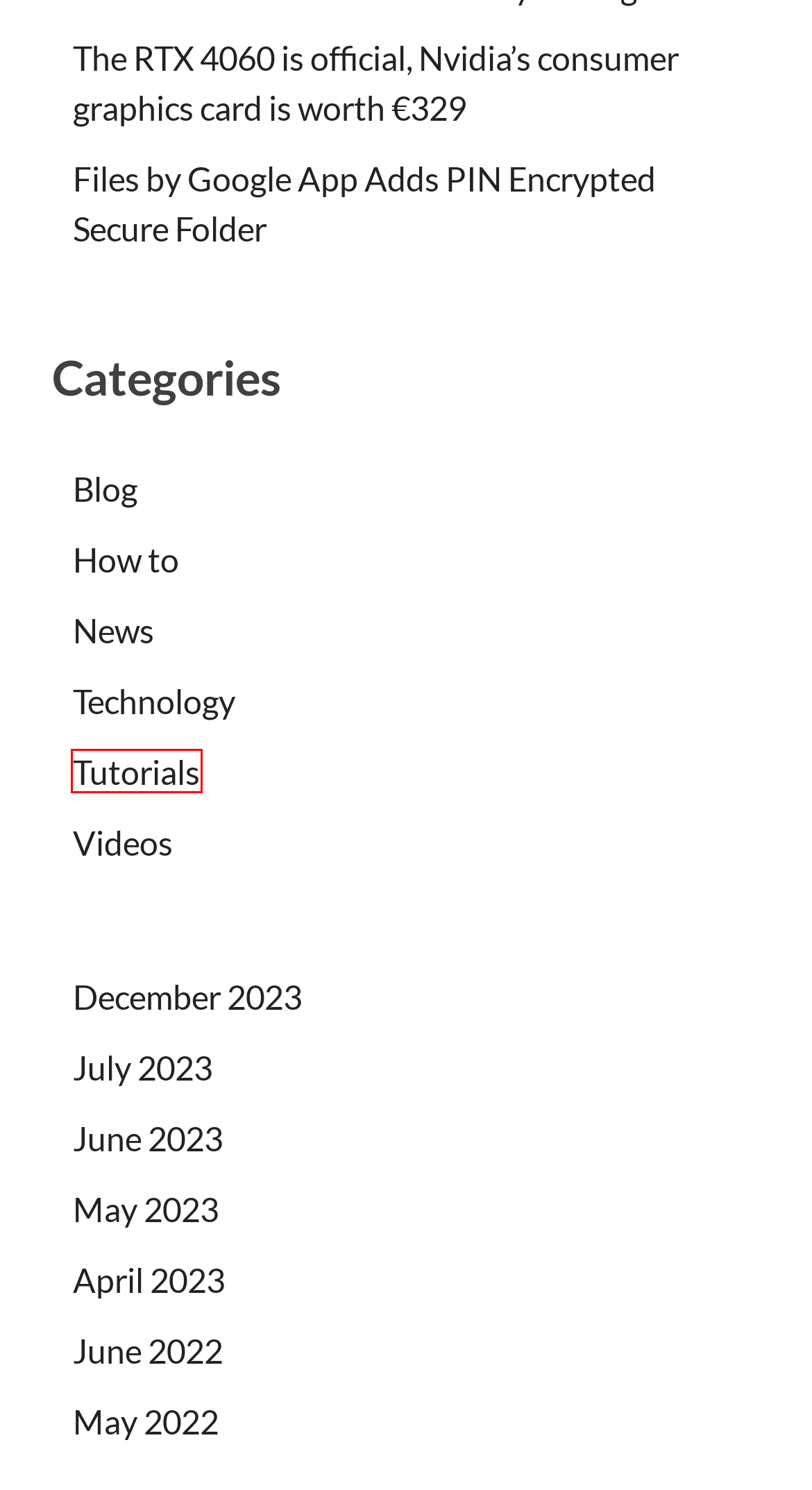Observe the webpage screenshot and focus on the red bounding box surrounding a UI element. Choose the most appropriate webpage description that corresponds to the new webpage after clicking the element in the bounding box. Here are the candidates:
A. Android: How to restore factory settings
B. HitMag WordPress Theme
C. Blog Tool, Publishing Platform, and CMS – WordPress.org
D. Apple Card also in Germany?
E. Windows: Clean up hard drive - how it works
F. Files by Google App Adds PIN Encrypted Secure Folder
G. Tutorials
H. GBApps - Latest News, Guides, and How-Tos

G